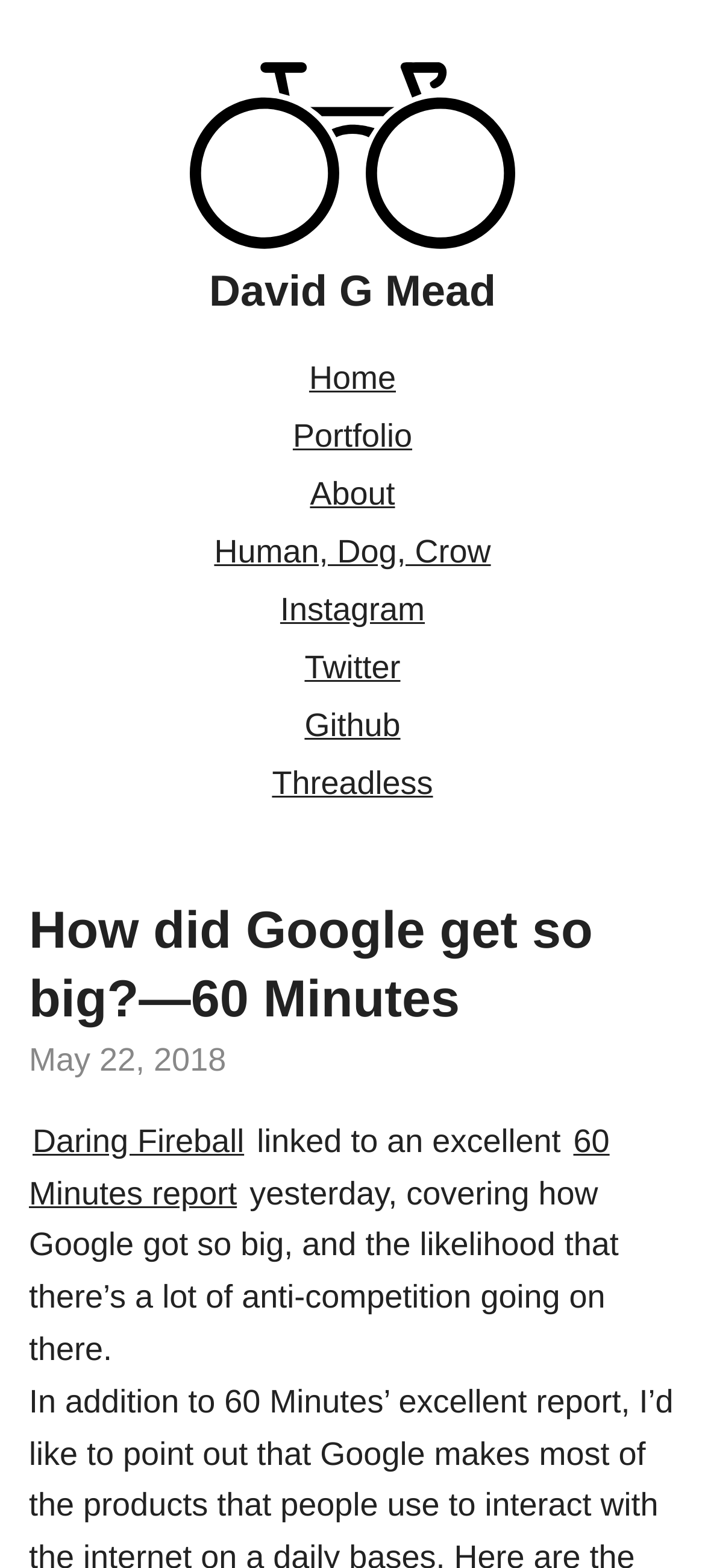Determine the bounding box coordinates of the section I need to click to execute the following instruction: "Check the Instagram link". Provide the coordinates as four float numbers between 0 and 1, i.e., [left, top, right, bottom].

[0.387, 0.375, 0.613, 0.403]